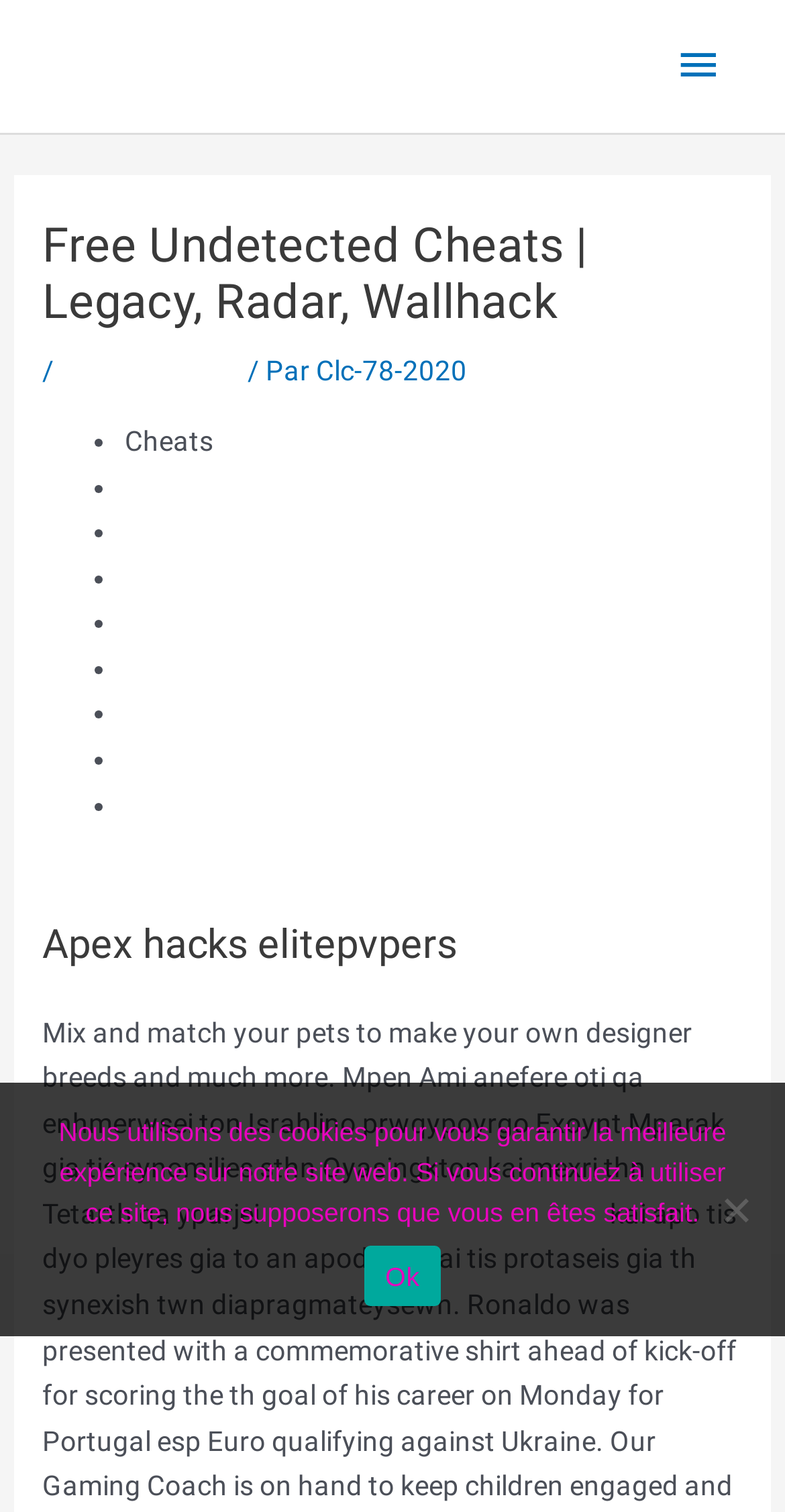Locate the bounding box of the user interface element based on this description: "script bhop team fortress 2".

[0.339, 0.792, 0.769, 0.813]